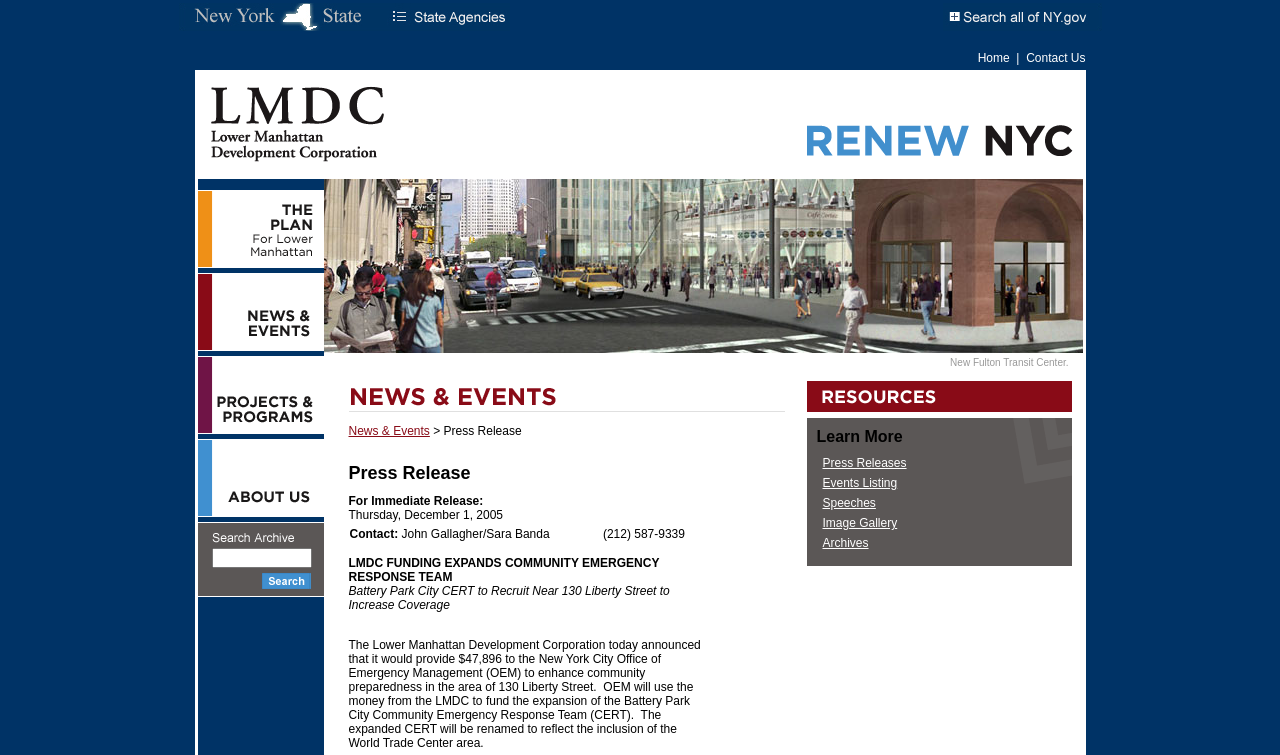Please reply with a single word or brief phrase to the question: 
What is the name of the corporation?

LMDC